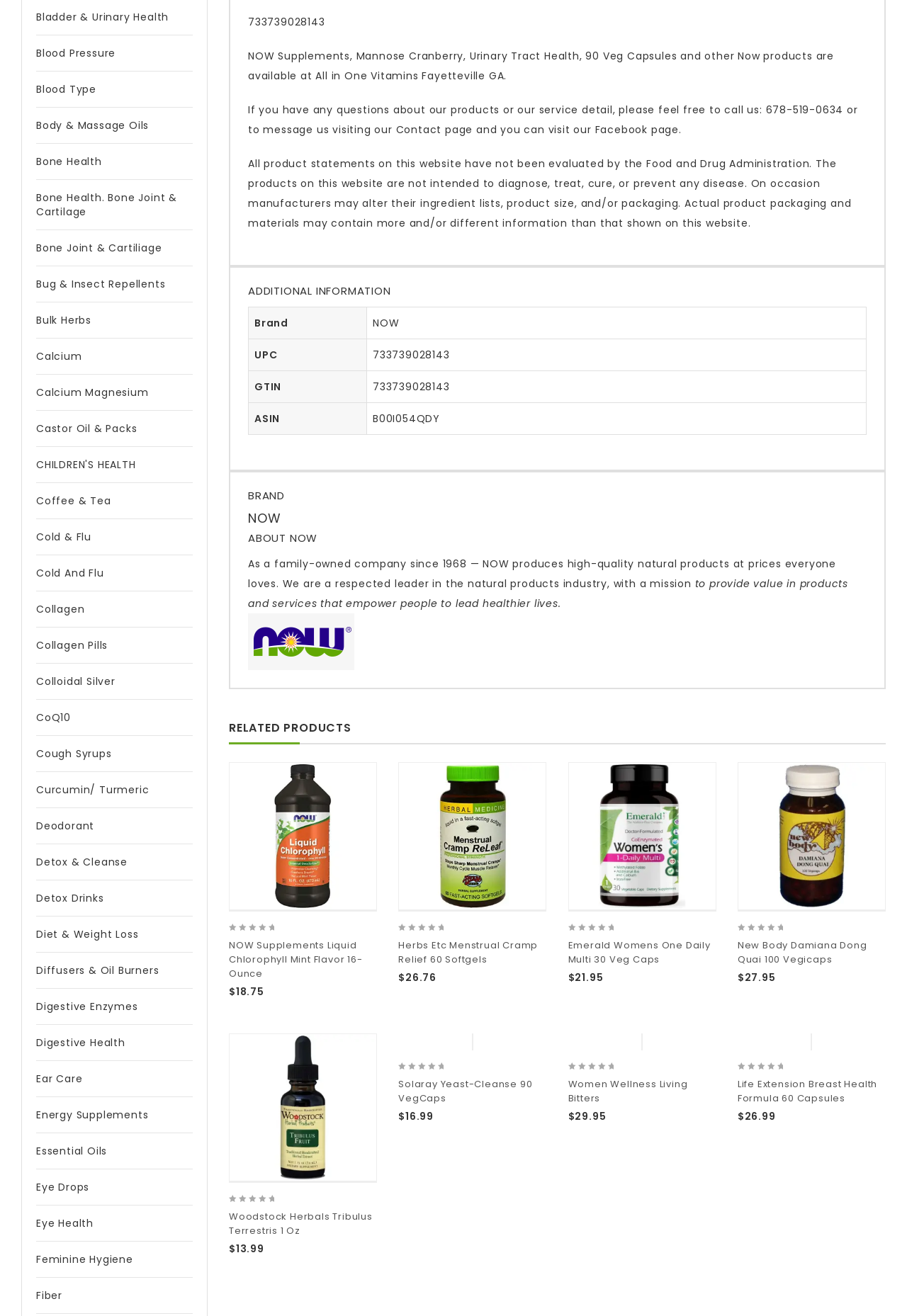Please identify the bounding box coordinates of the area that needs to be clicked to follow this instruction: "View additional information".

[0.252, 0.202, 0.977, 0.358]